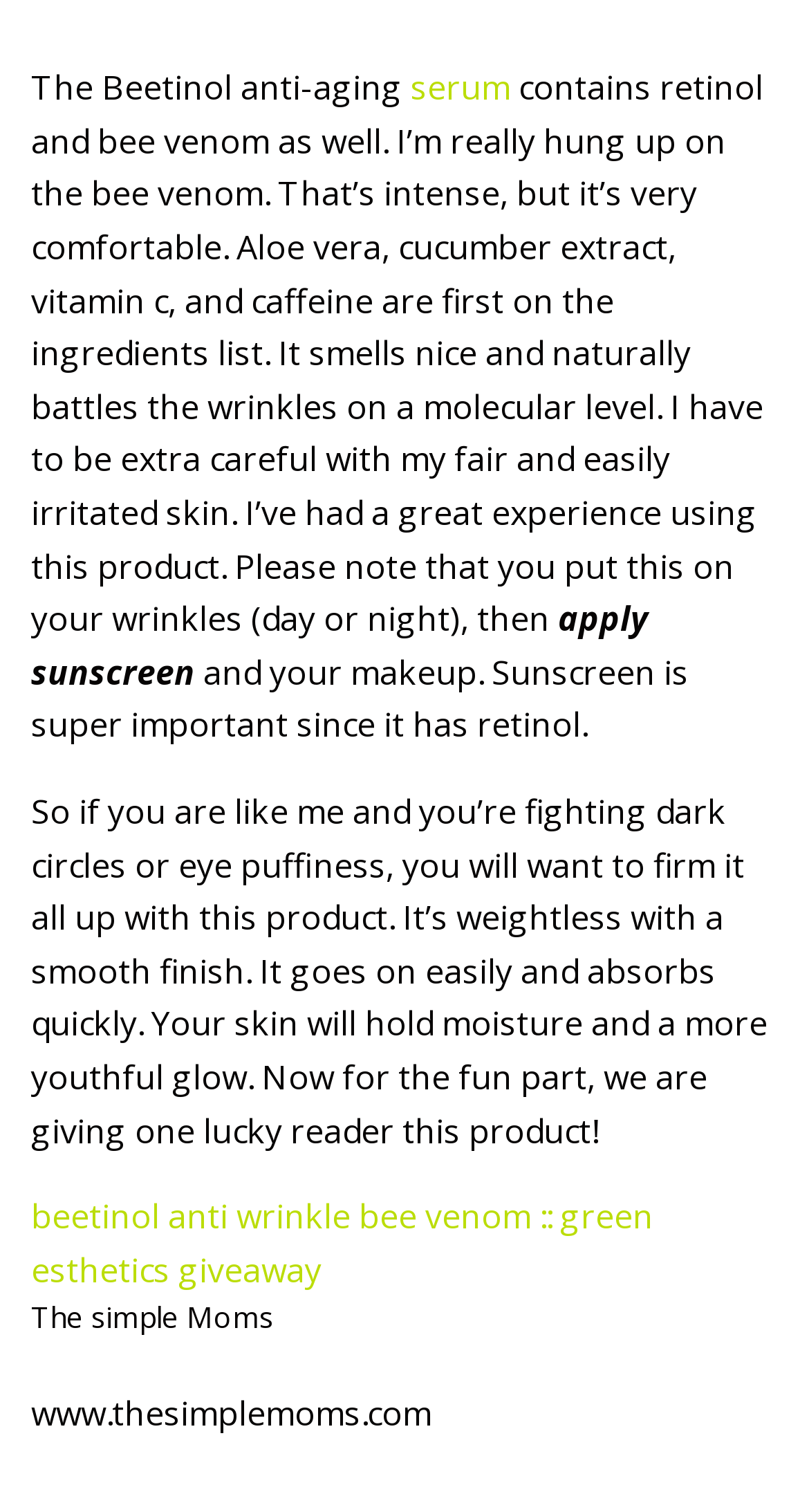What is being given away to one lucky reader?
Using the image, give a concise answer in the form of a single word or short phrase.

Beetinol anti-aging serum